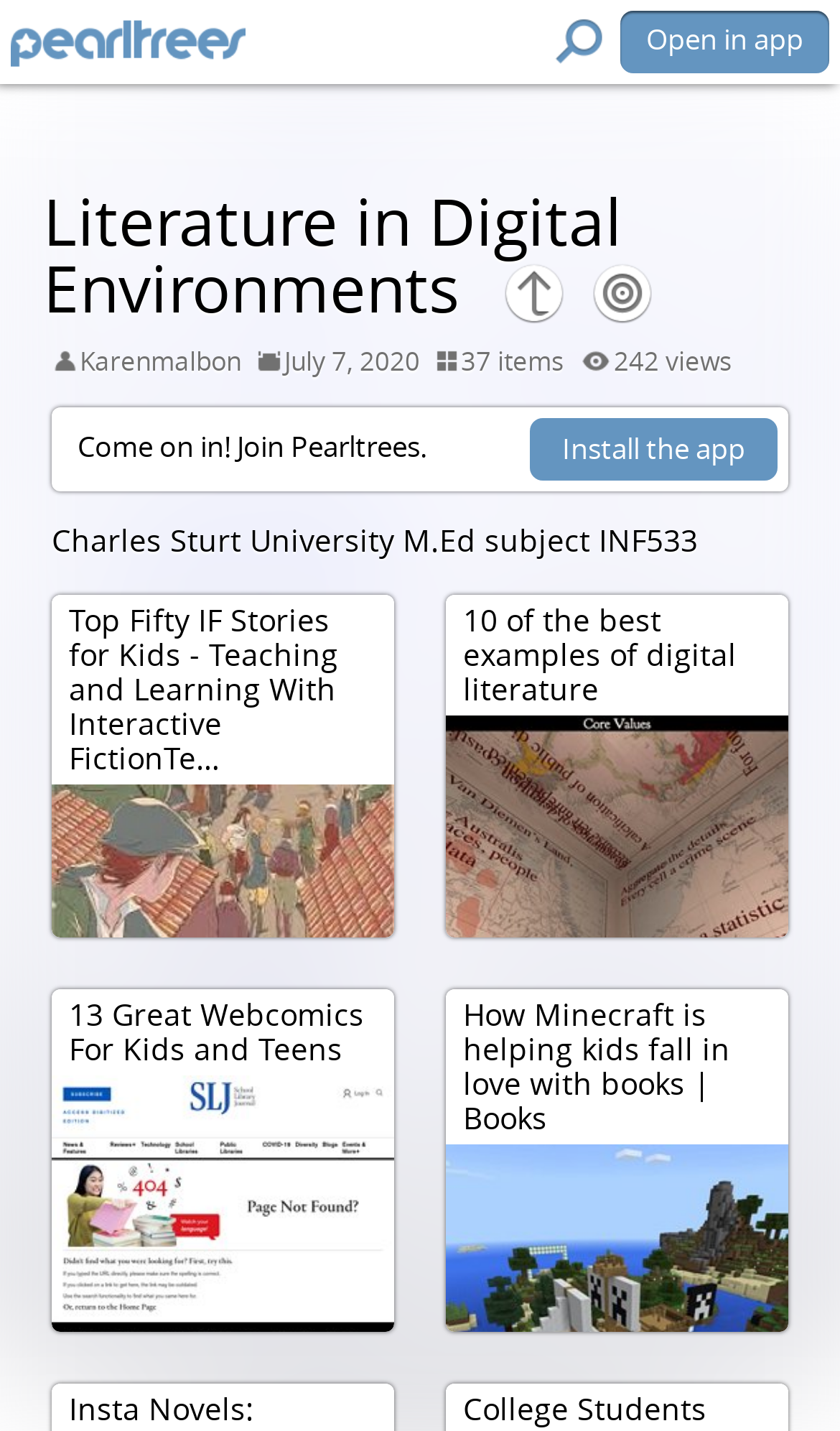Answer succinctly with a single word or phrase:
How many items are there in the collection?

37